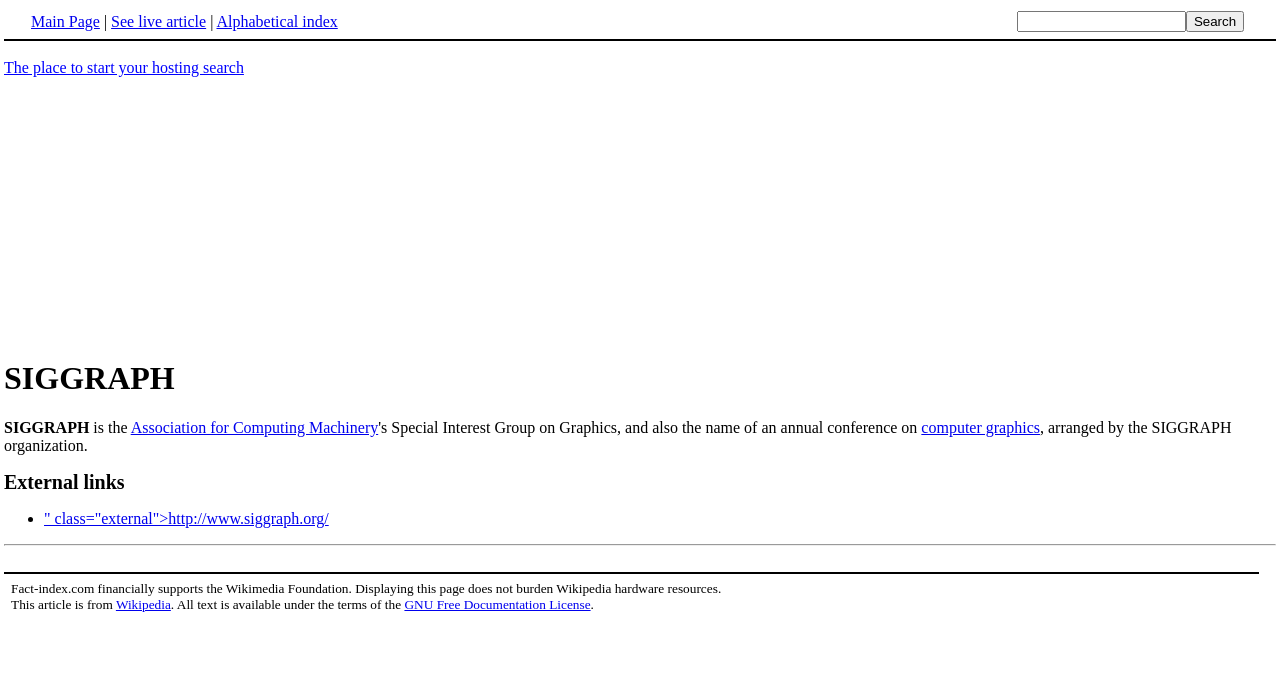Determine the bounding box coordinates of the clickable region to carry out the instruction: "Visit Association for Computing Machinery".

[0.102, 0.604, 0.295, 0.629]